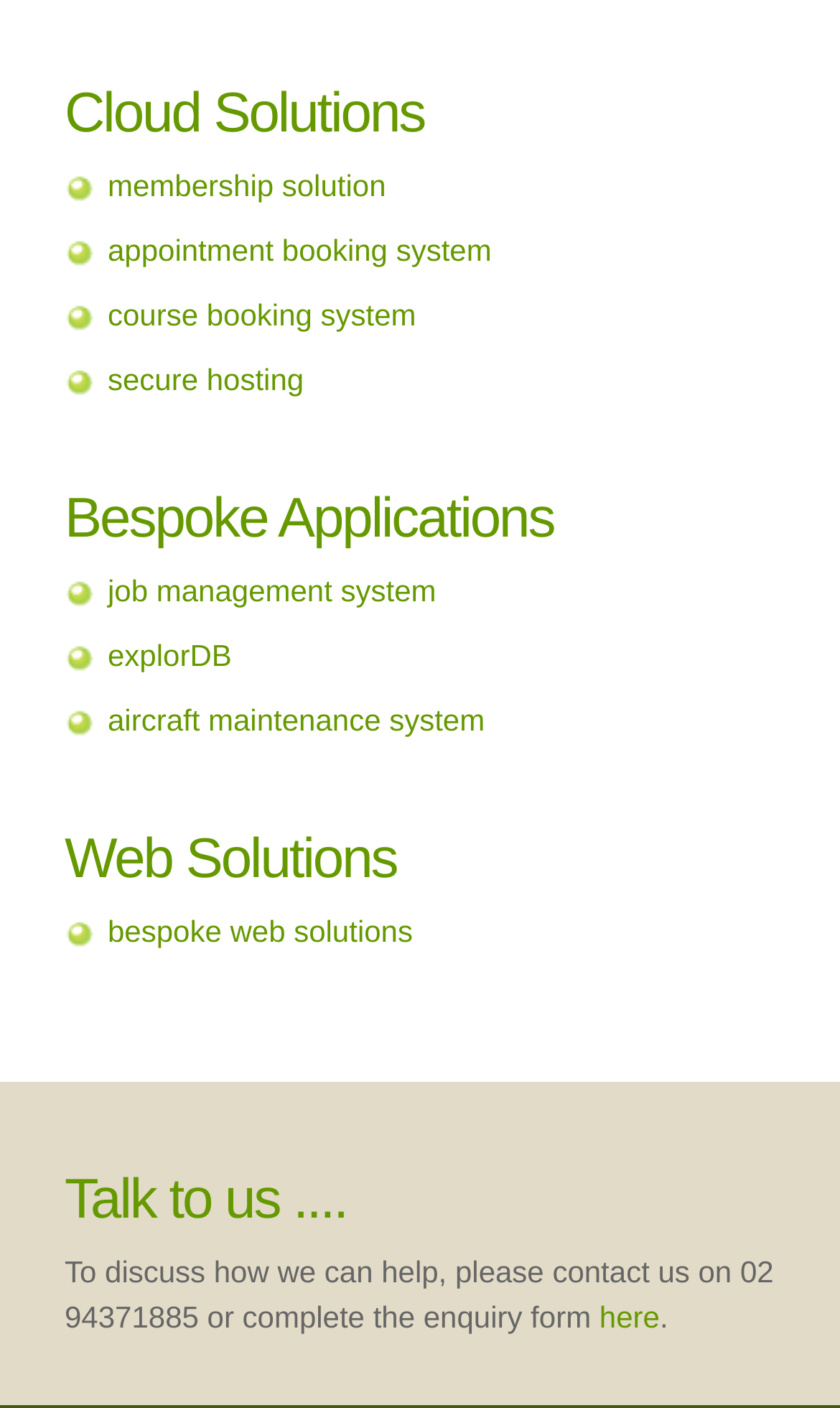What is the first cloud solution mentioned?
Please ensure your answer is as detailed and informative as possible.

The first cloud solution mentioned is 'membership solution' which is a link located at the top of the webpage, with a bounding box of [0.128, 0.119, 0.459, 0.144].